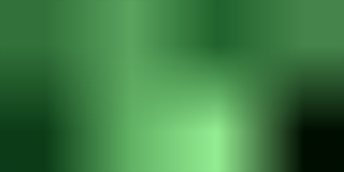Interpret the image and provide an in-depth description.

The image features an abstract pattern characterized by various green elements, including dots and squares. This visually striking design could symbolize the complexities of programming or the intricate nature of assembly language concepts. The context suggests a focus on x86 assembly language, making it relevant for learners seeking to understand its foundational principles. The vibrant green hues may evoke a sense of technology or circuitry, reinforcing the connection to computer science and programming.